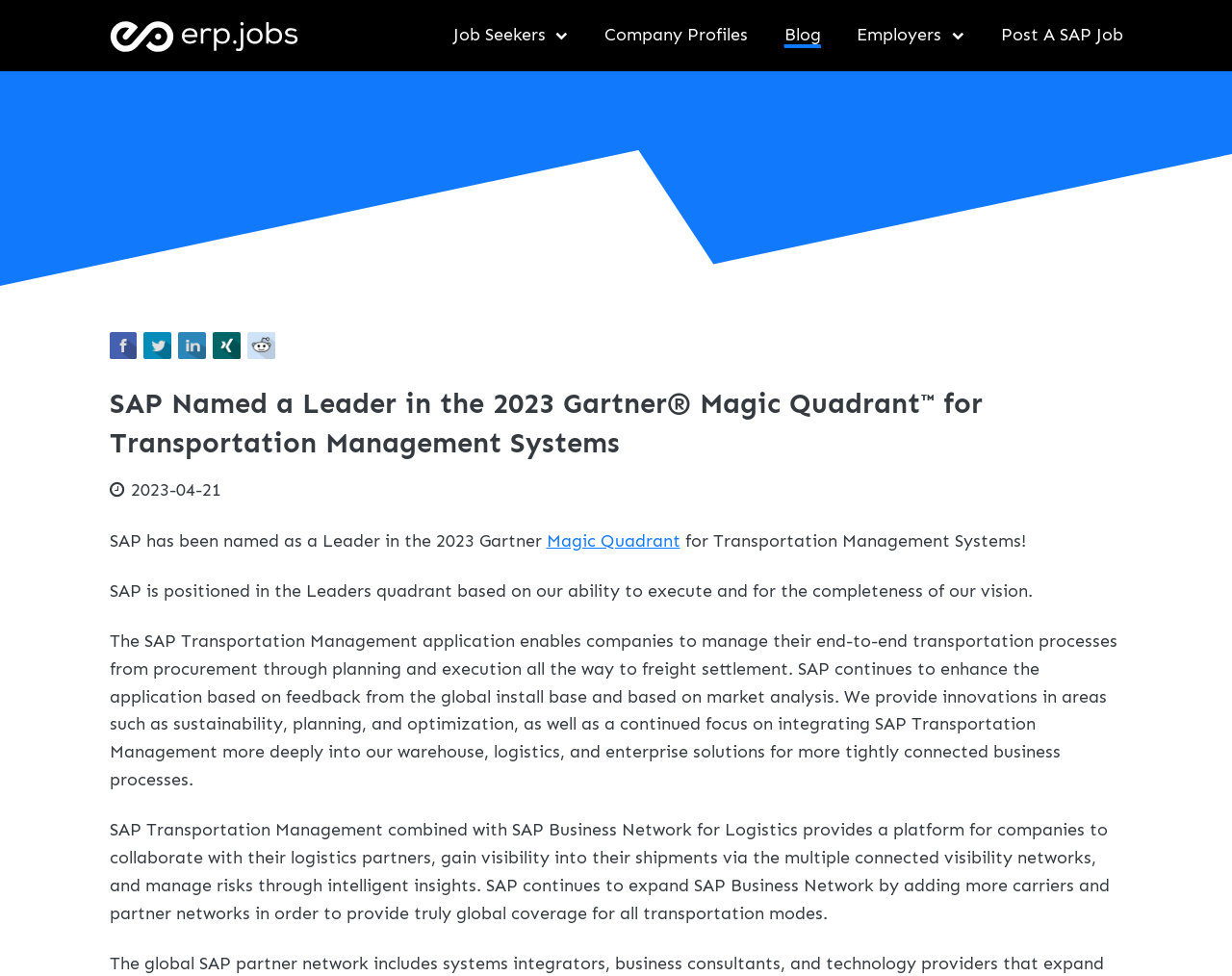Highlight the bounding box coordinates of the element that should be clicked to carry out the following instruction: "read Company Profiles". The coordinates must be given as four float numbers ranging from 0 to 1, i.e., [left, top, right, bottom].

[0.545, 0.028, 0.674, 0.055]